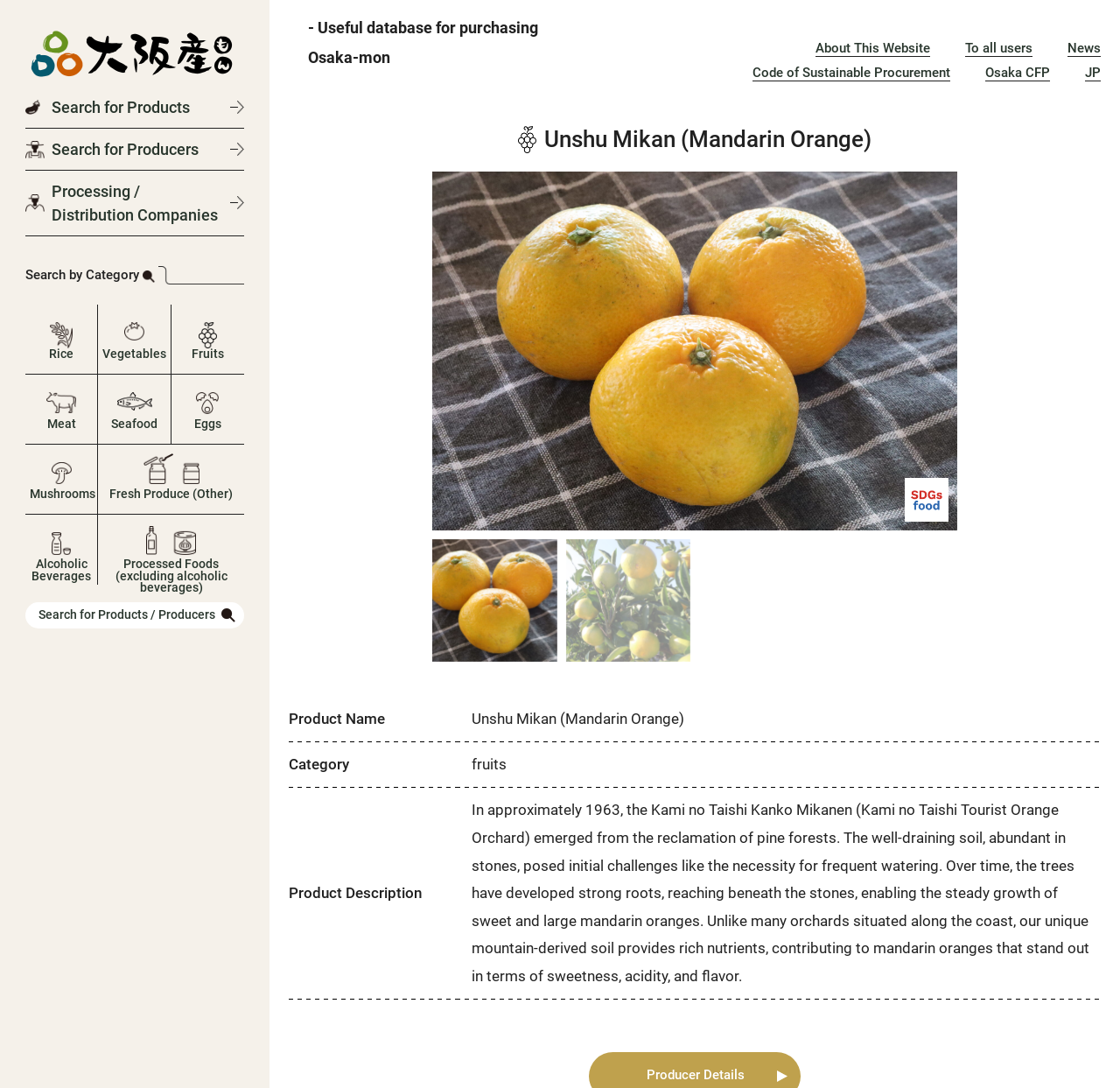Identify the bounding box of the UI element that matches this description: "Fresh Produce (Other)".

[0.092, 0.413, 0.214, 0.468]